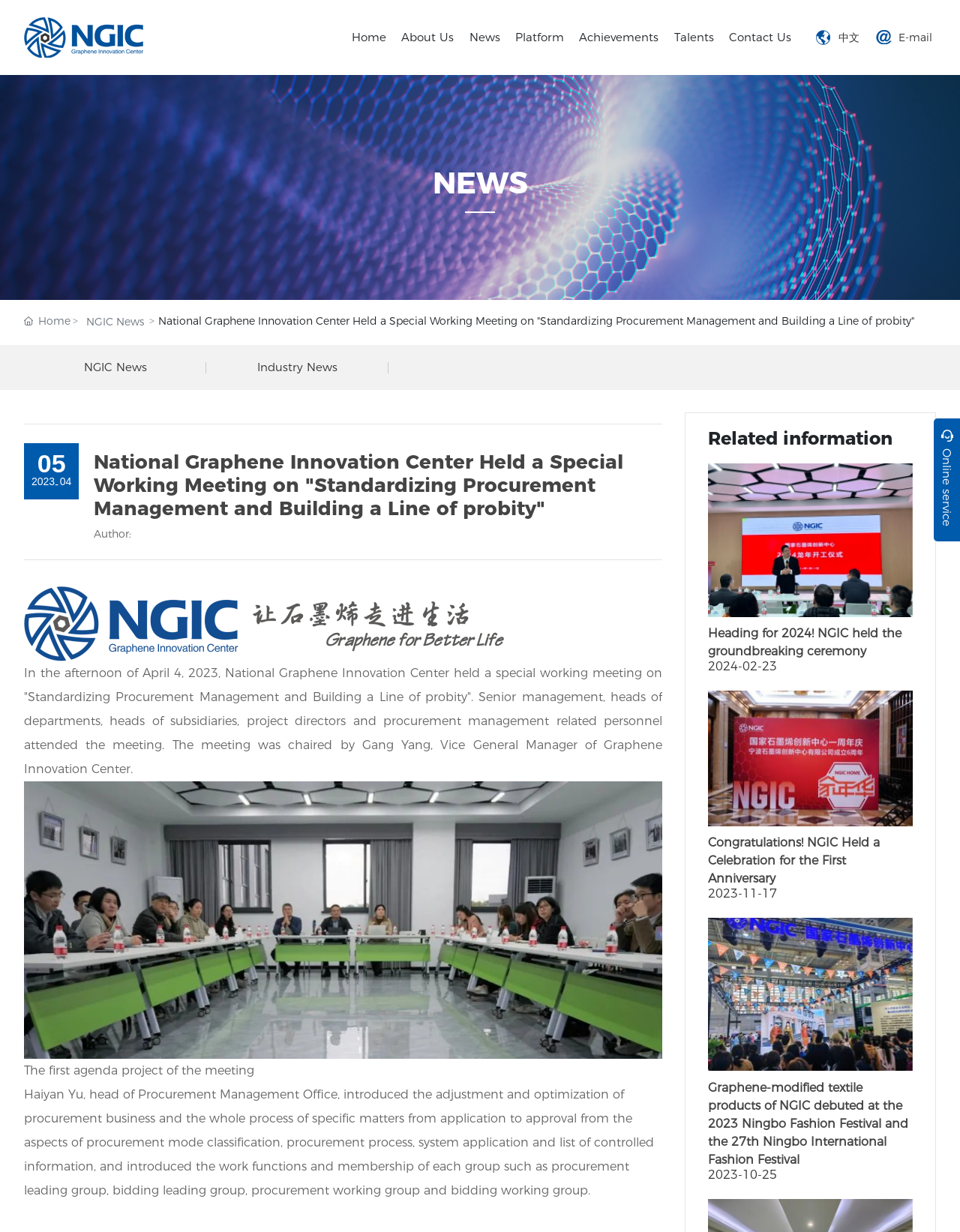How many links are there in the 'Related information' section?
Based on the screenshot, provide a one-word or short-phrase response.

4